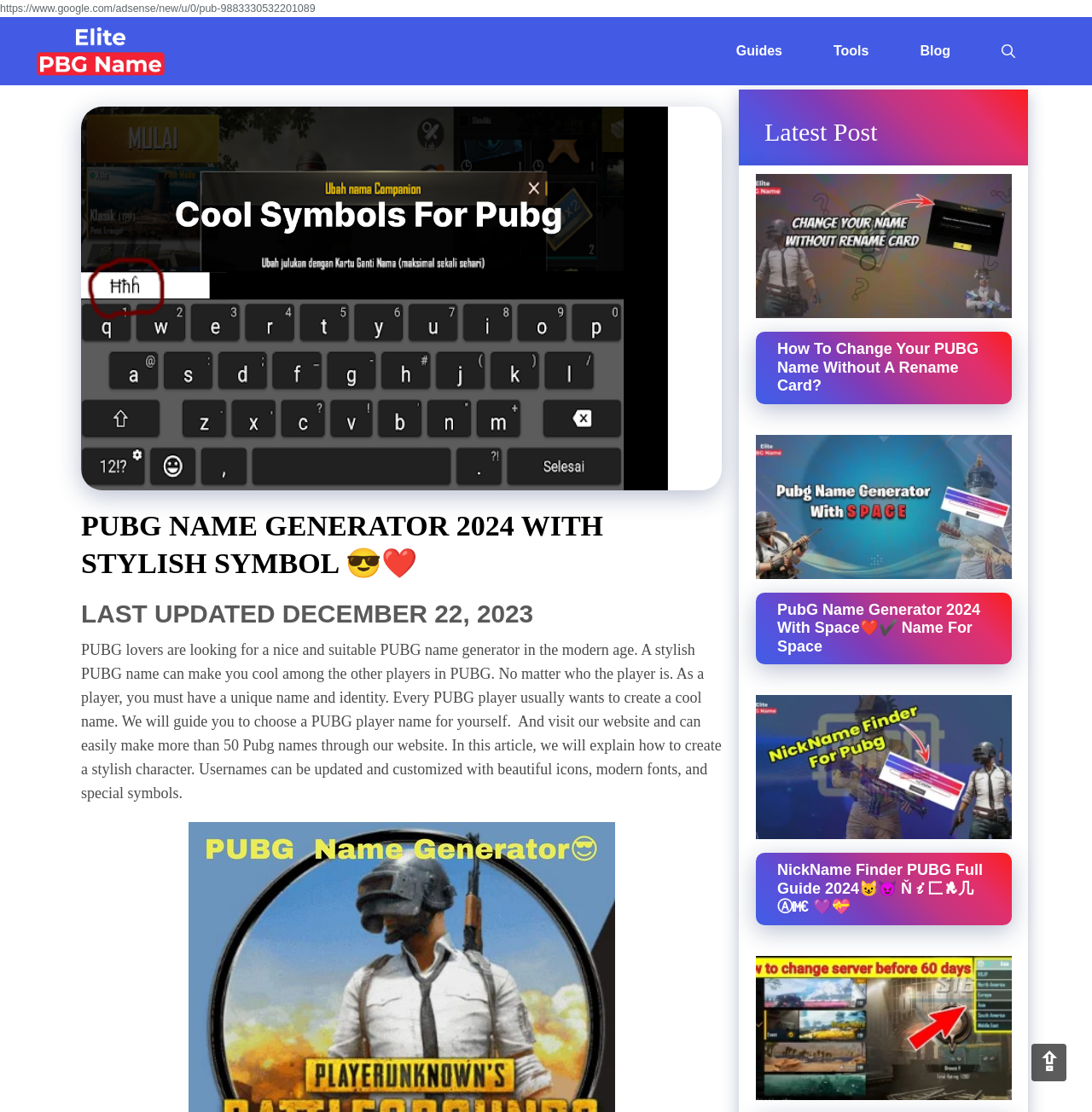How many PUBG names can be generated through this website?
Give a detailed response to the question by analyzing the screenshot.

According to the webpage content, users can generate more than 50 PUBG names through this website. This suggests that the website offers a wide range of options for users to create unique and stylish names for their PUBG profiles.